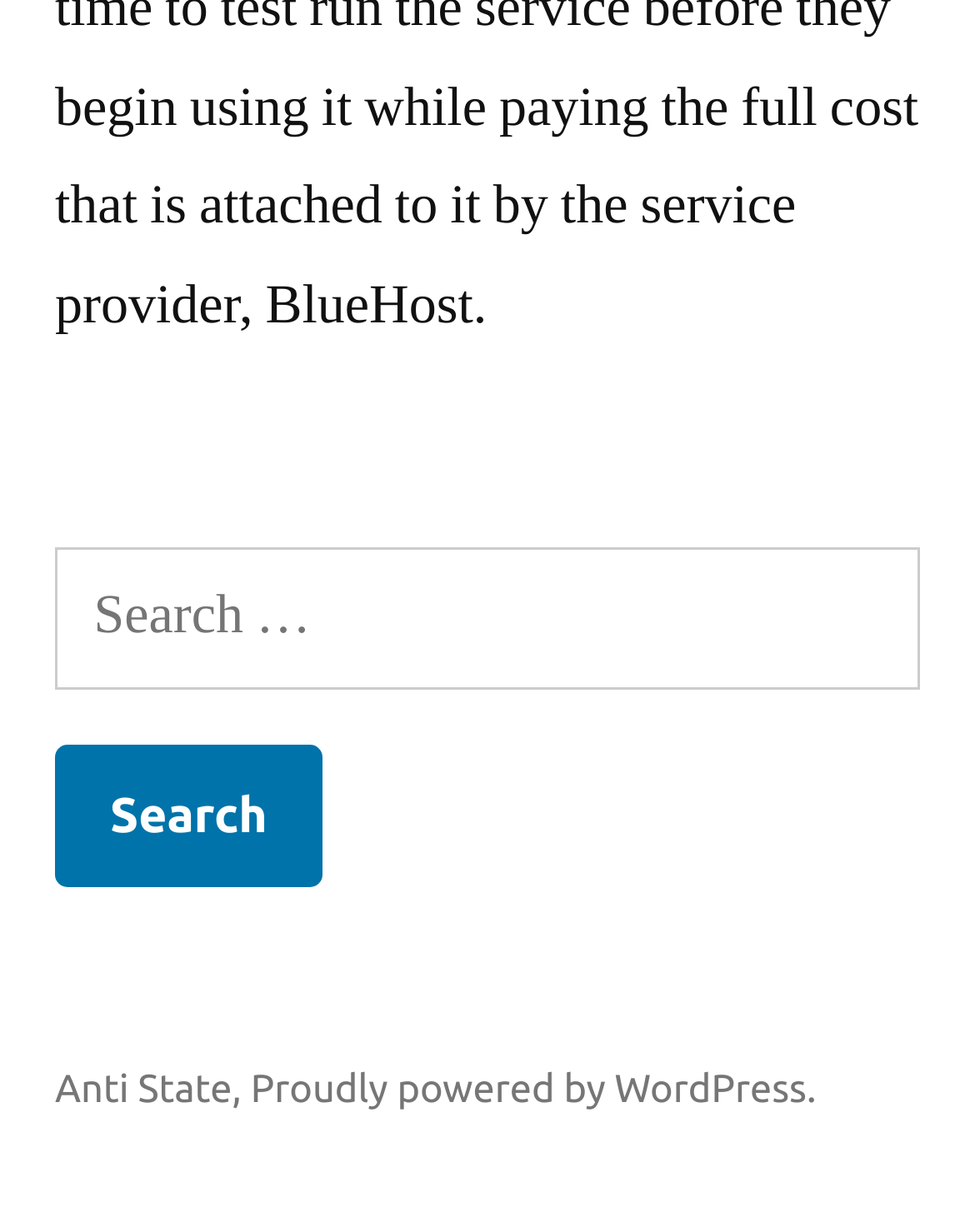What is the text of the second link in the footer section?
Answer the question with a detailed explanation, including all necessary information.

The second link in the footer section has the text 'Proudly powered by WordPress.'. This link is likely a credit or acknowledgement of the website's platform or content management system.